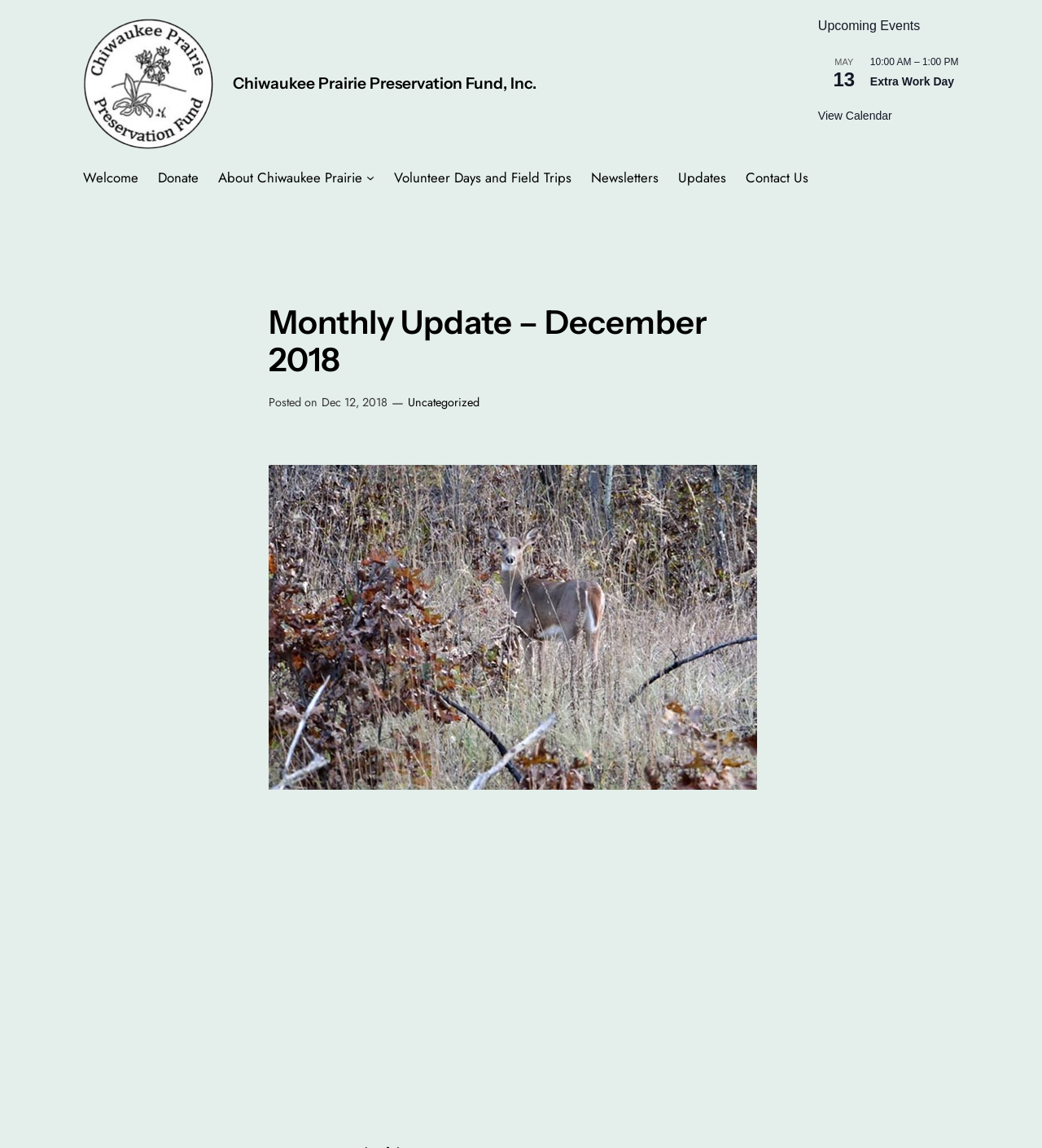Locate the heading on the webpage and return its text.

Monthly Update – December 2018